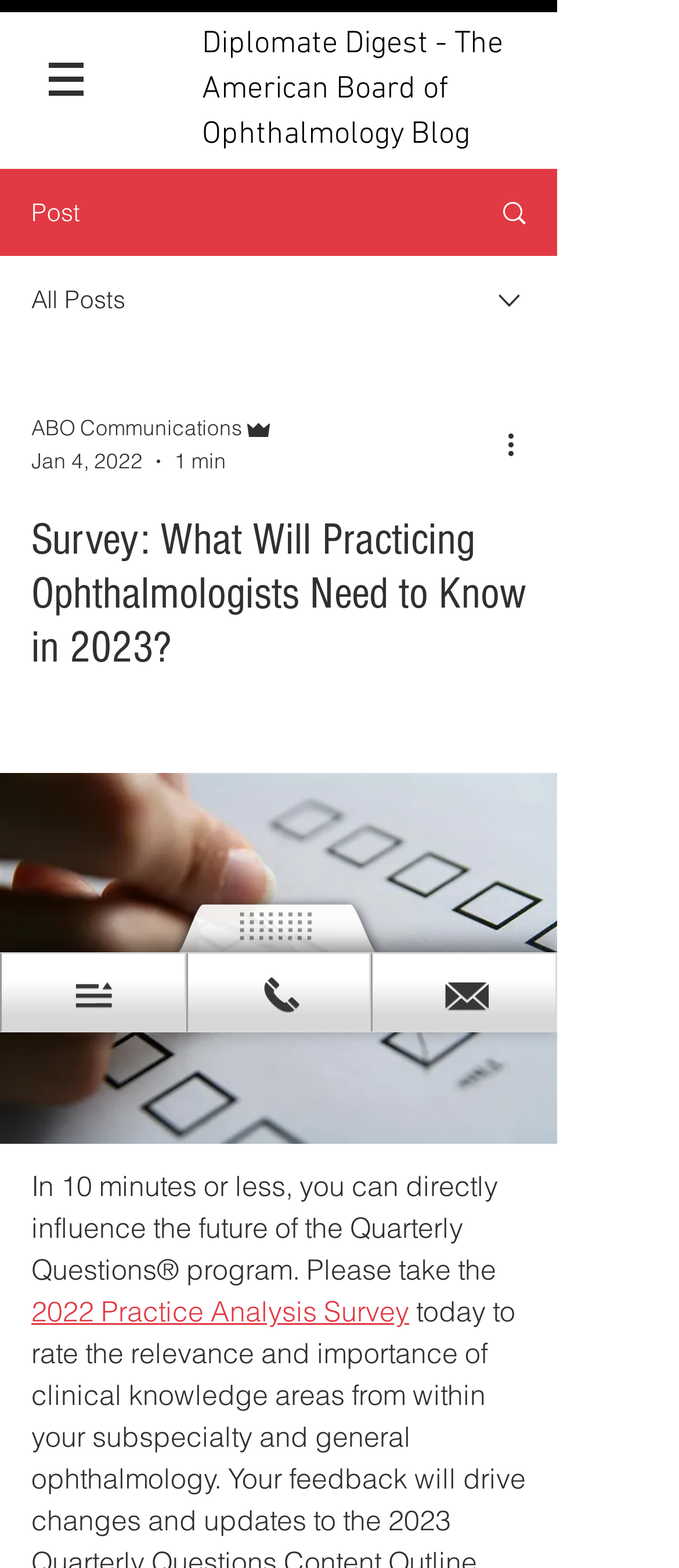How many navigation links are there?
Look at the image and answer with only one word or phrase.

4